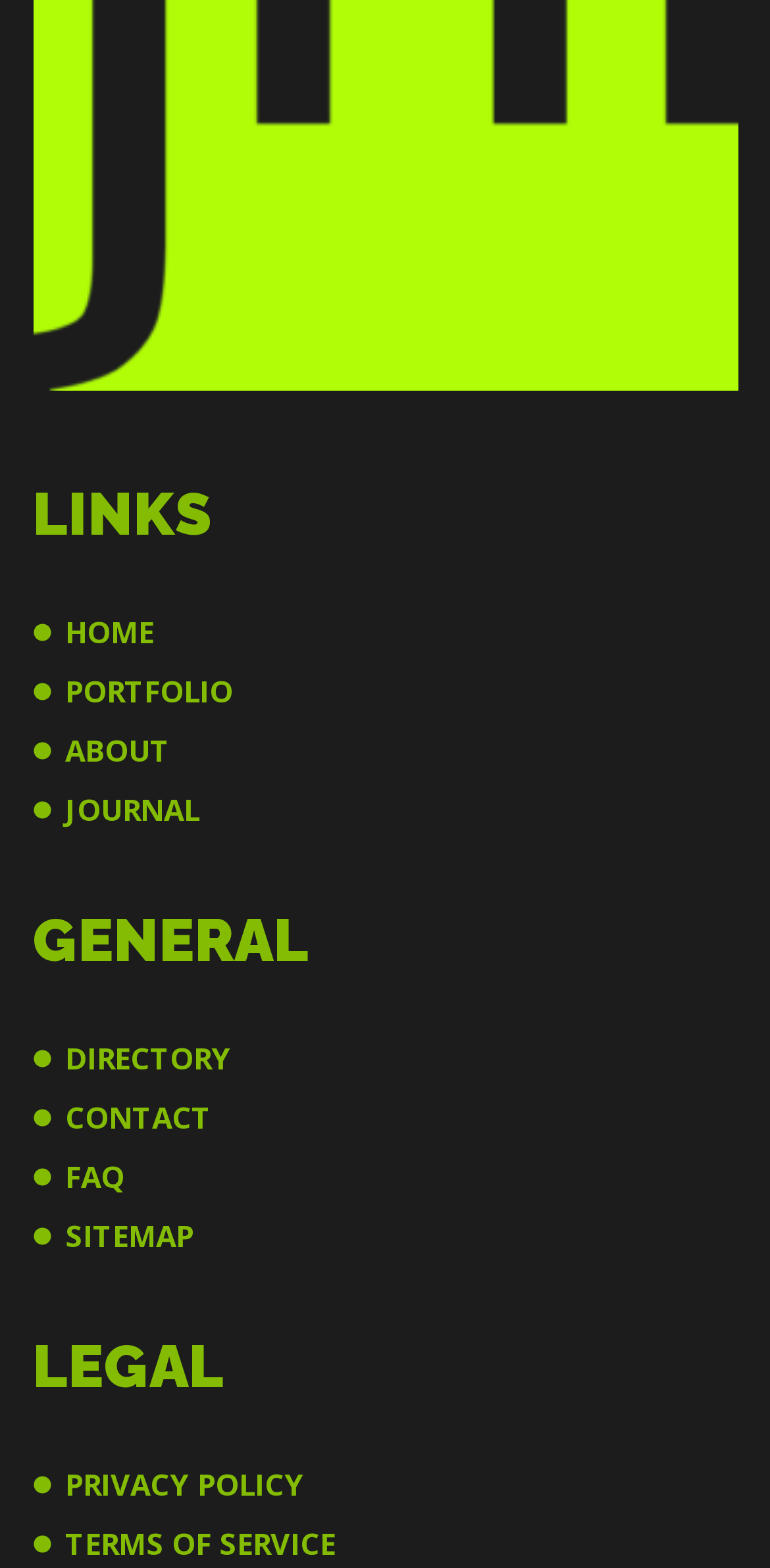Respond to the following question with a brief word or phrase:
What is the last link in the 'LINKS' category?

JOURNAL